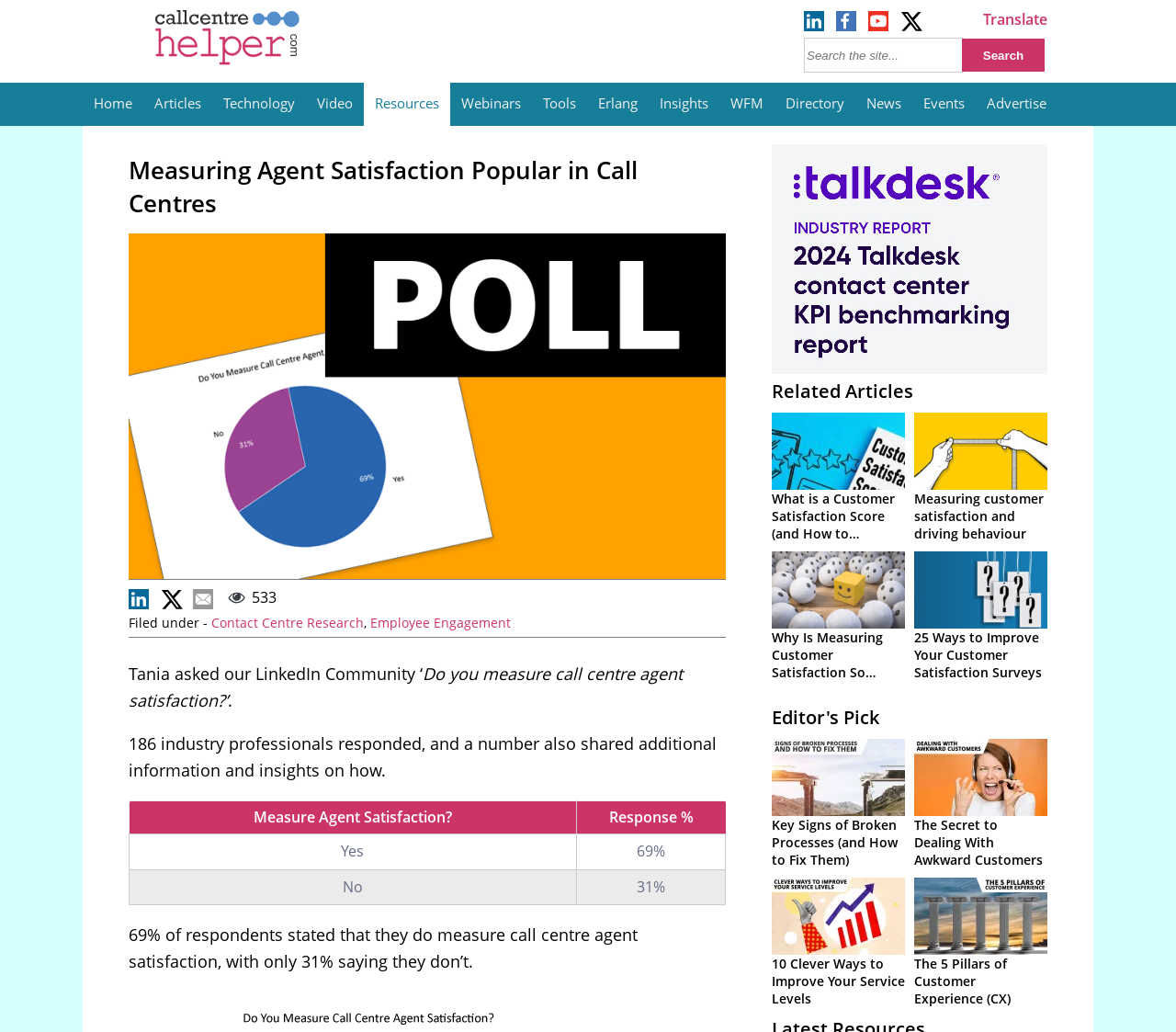Please answer the following query using a single word or phrase: 
What is the topic of the LinkedIn Community discussion?

Call centre agent satisfaction